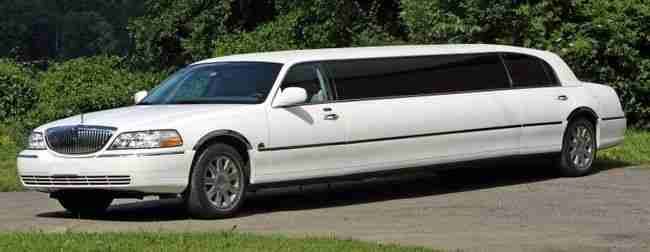Respond to the following question with a brief word or phrase:
What does the limousine symbolize?

Ultimate travel experience